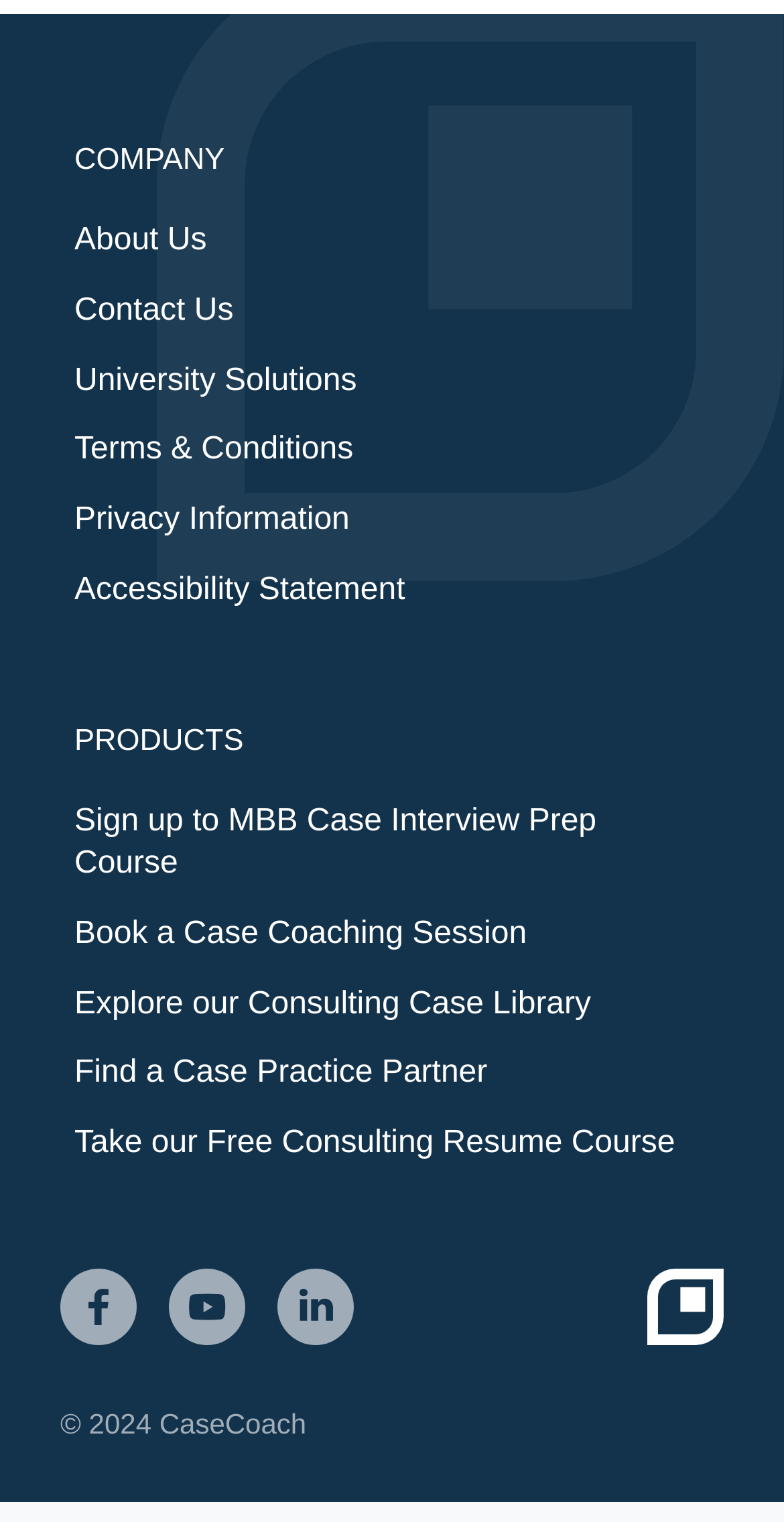How many case-related services are offered on the webpage?
Using the image, provide a concise answer in one word or a short phrase.

4